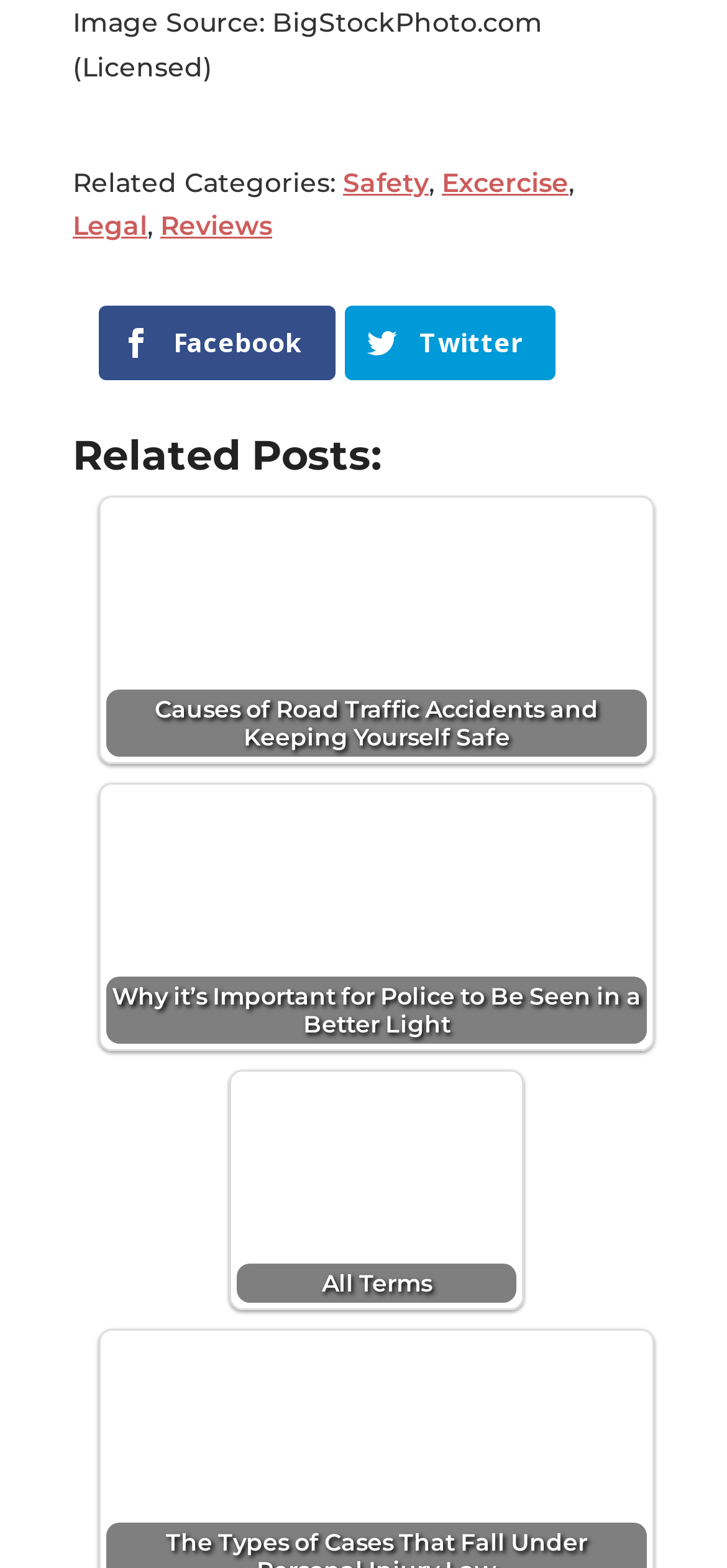Please identify the bounding box coordinates of the element that needs to be clicked to perform the following instruction: "View related posts about Safety".

[0.472, 0.105, 0.59, 0.127]